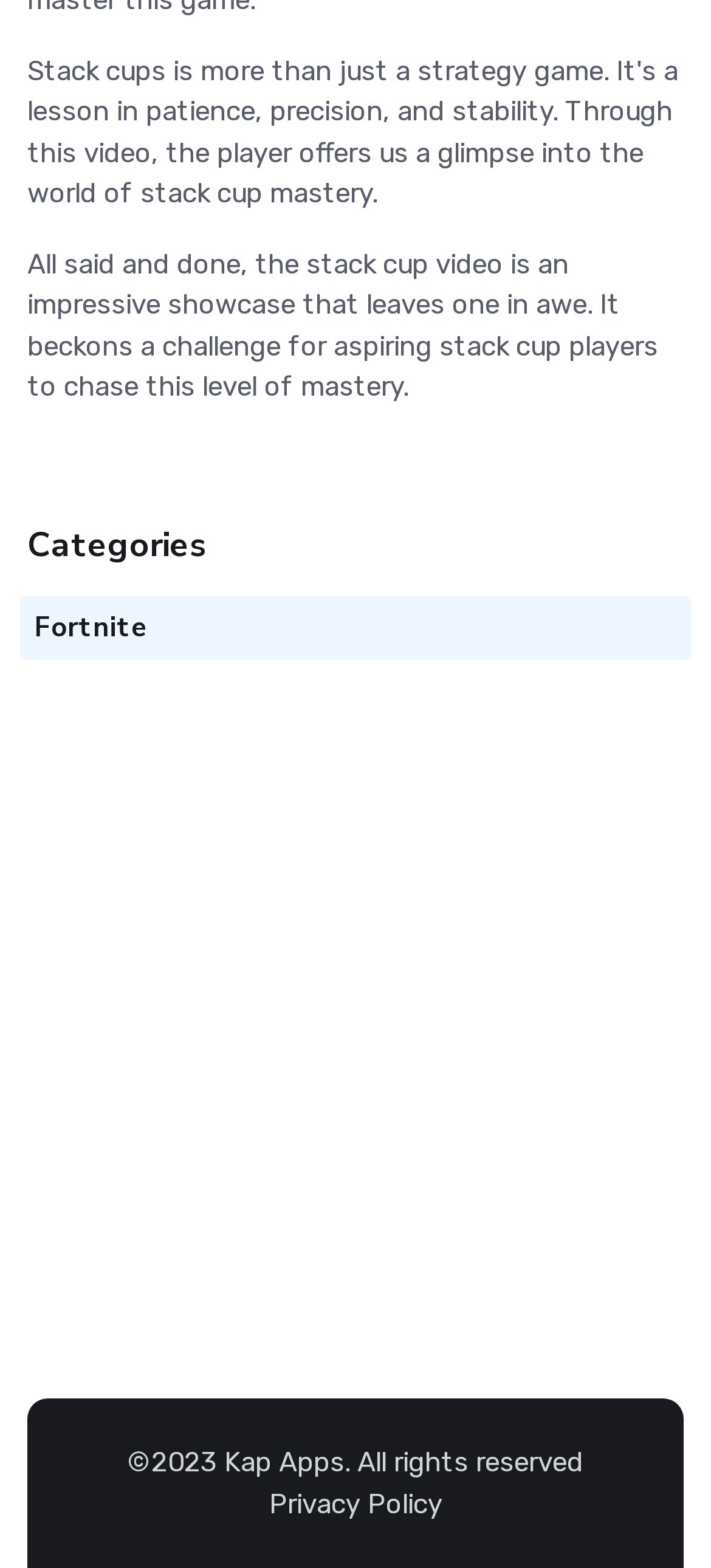Use a single word or phrase to answer the following:
What is the tone of the article?

Impressive